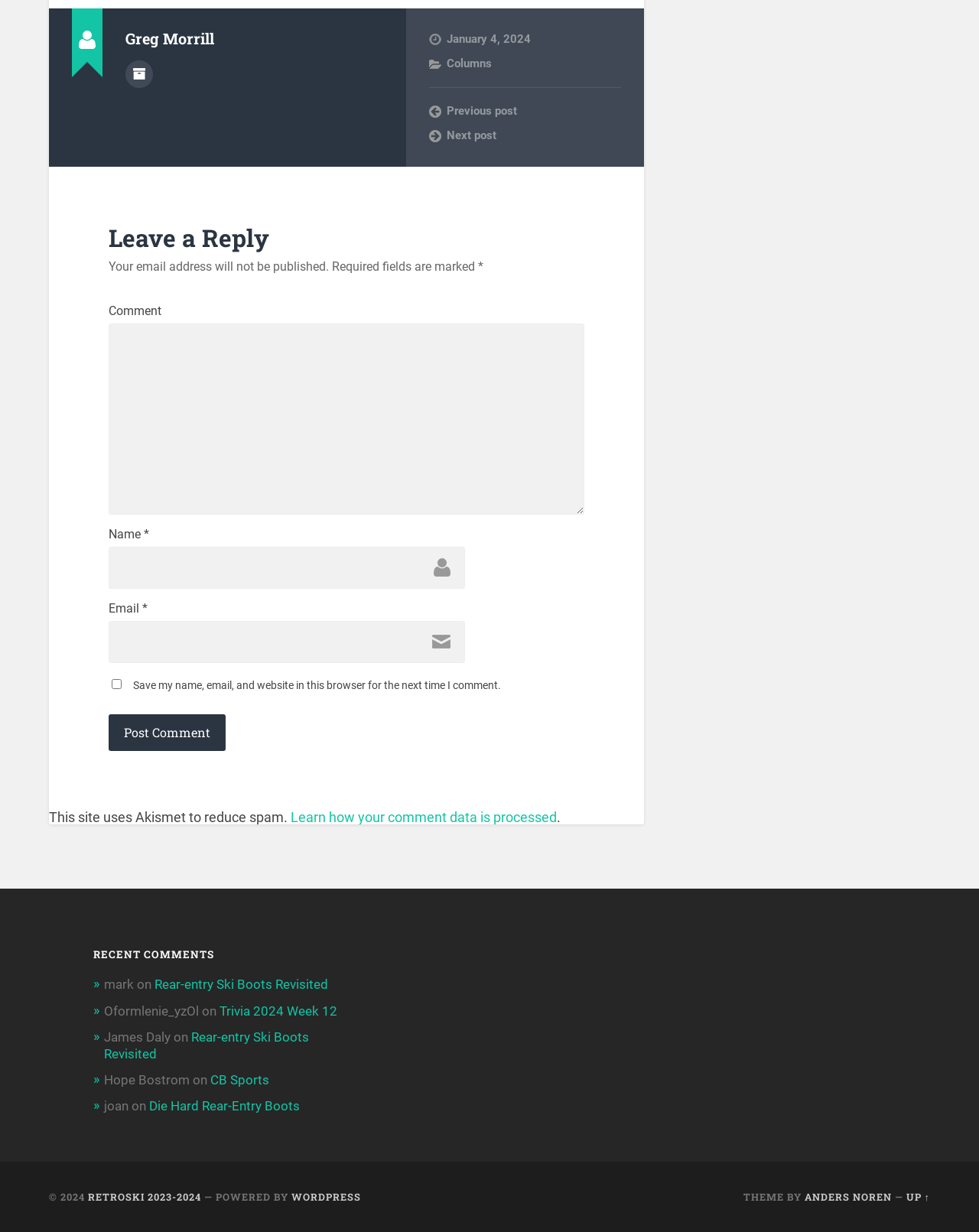From the webpage screenshot, identify the region described by parent_node: Comment name="comment". Provide the bounding box coordinates as (top-left x, top-left y, bottom-right x, bottom-right y), with each value being a floating point number between 0 and 1.

[0.111, 0.262, 0.597, 0.418]